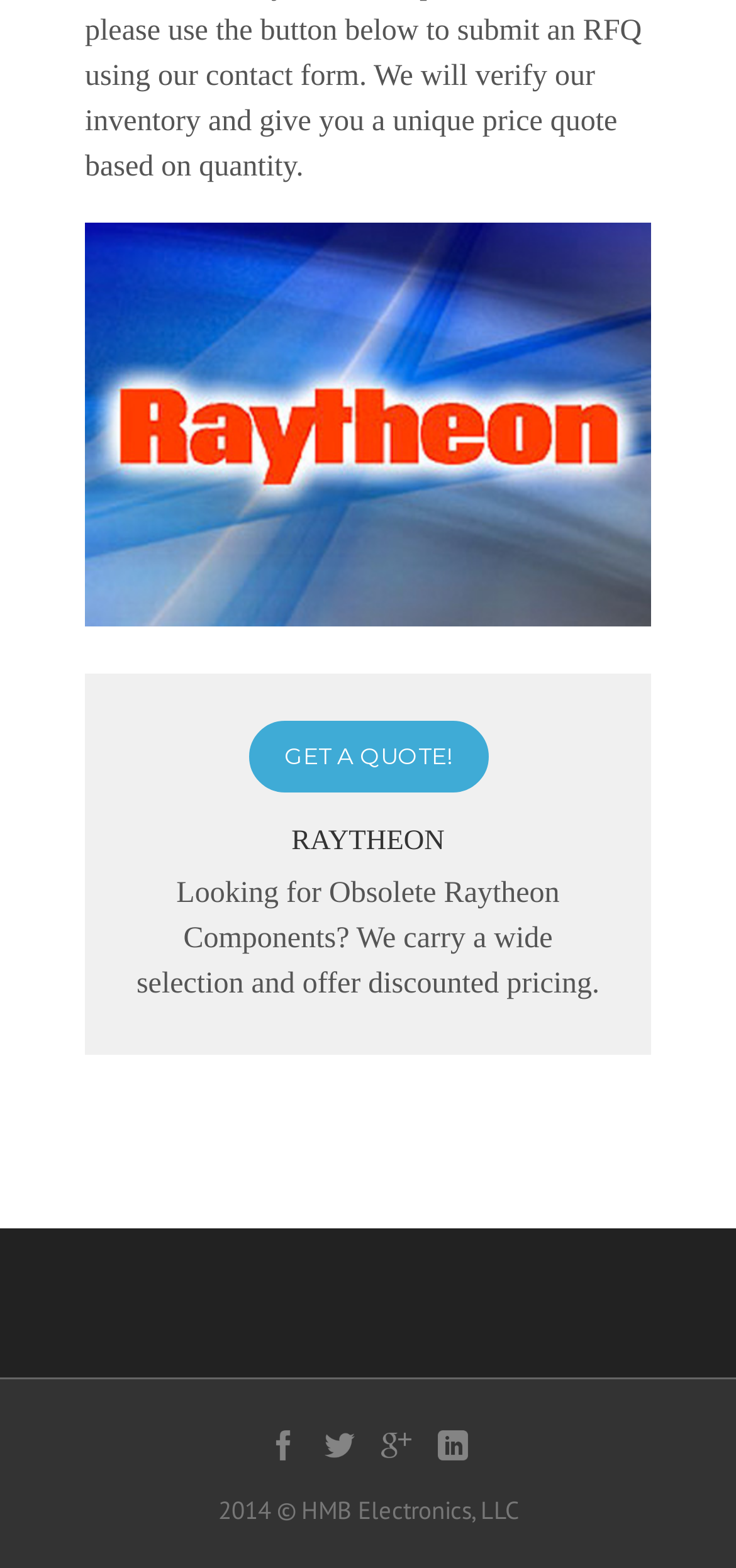What is the company name?
Provide a fully detailed and comprehensive answer to the question.

The company name is obtained from the heading element 'RAYTHEON' which is located at the top of the webpage, indicating that the webpage is related to Raytheon.